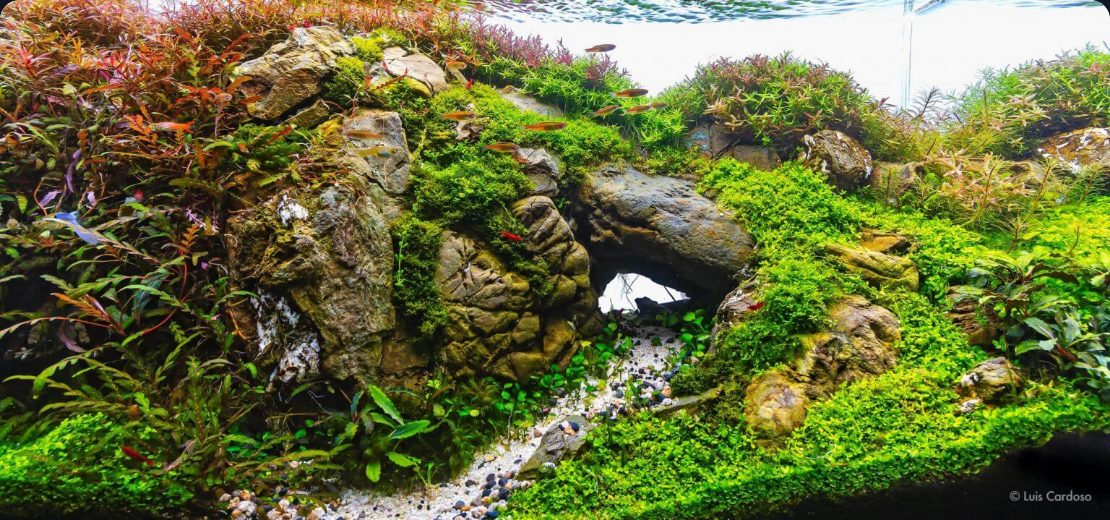Answer the question briefly using a single word or phrase: 
What is the purpose of the image beyond showcasing beauty?

A source of inspiration